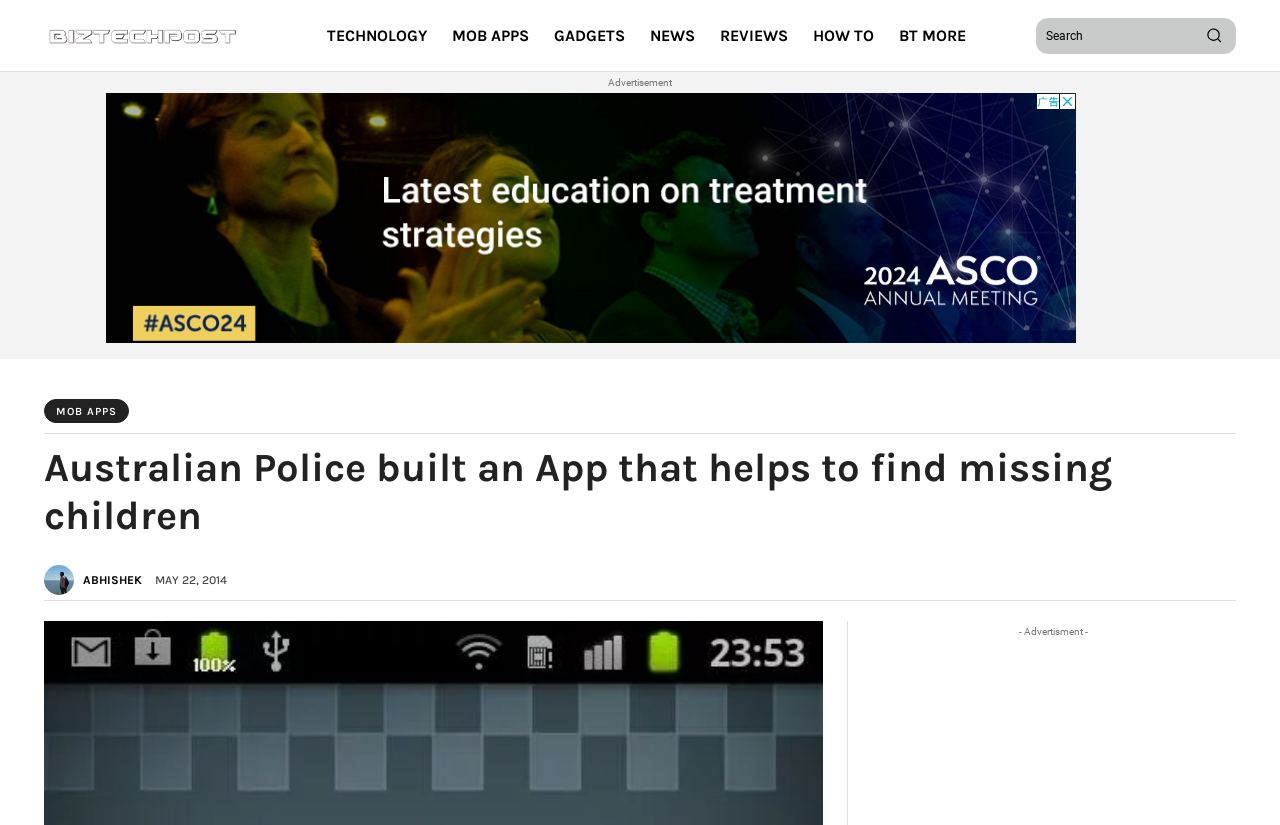Show the bounding box coordinates of the region that should be clicked to follow the instruction: "Search for something."

[0.058, 0.109, 0.942, 0.151]